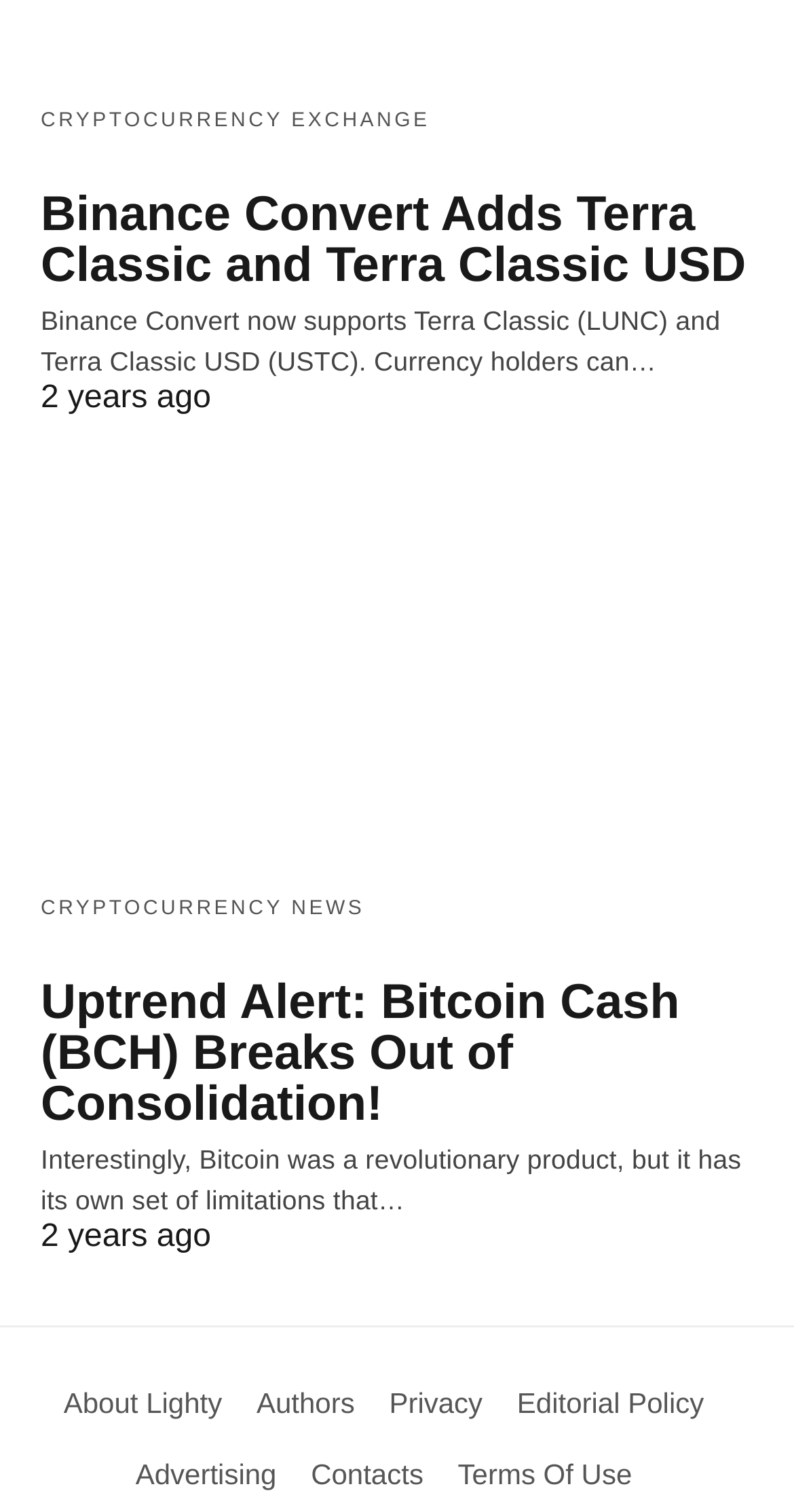Find the bounding box of the UI element described as: "Editorial Policy". The bounding box coordinates should be given as four float values between 0 and 1, i.e., [left, top, right, bottom].

[0.651, 0.917, 0.887, 0.938]